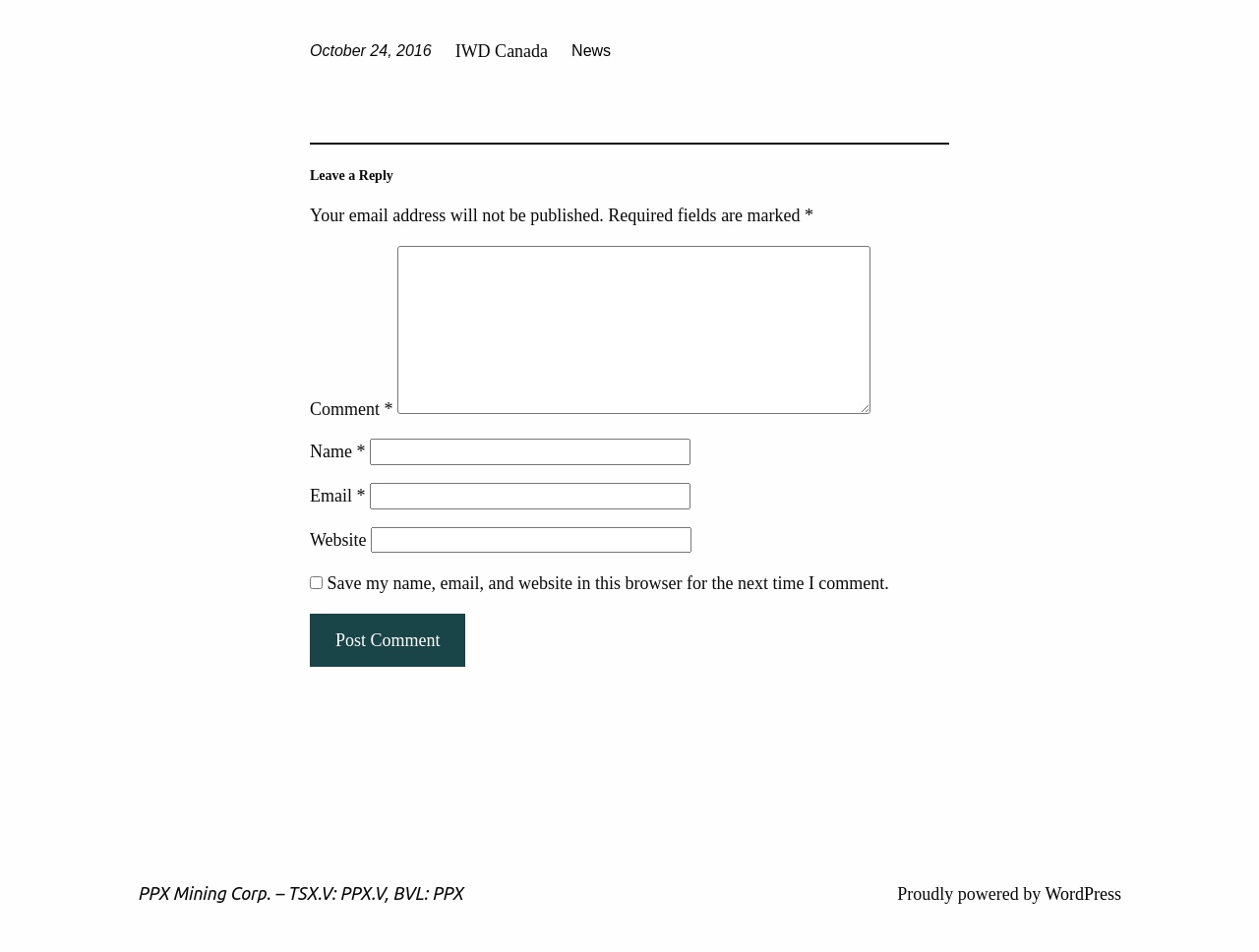Specify the bounding box coordinates of the element's region that should be clicked to achieve the following instruction: "Post a comment". The bounding box coordinates consist of four float numbers between 0 and 1, in the format [left, top, right, bottom].

[0.246, 0.645, 0.37, 0.701]